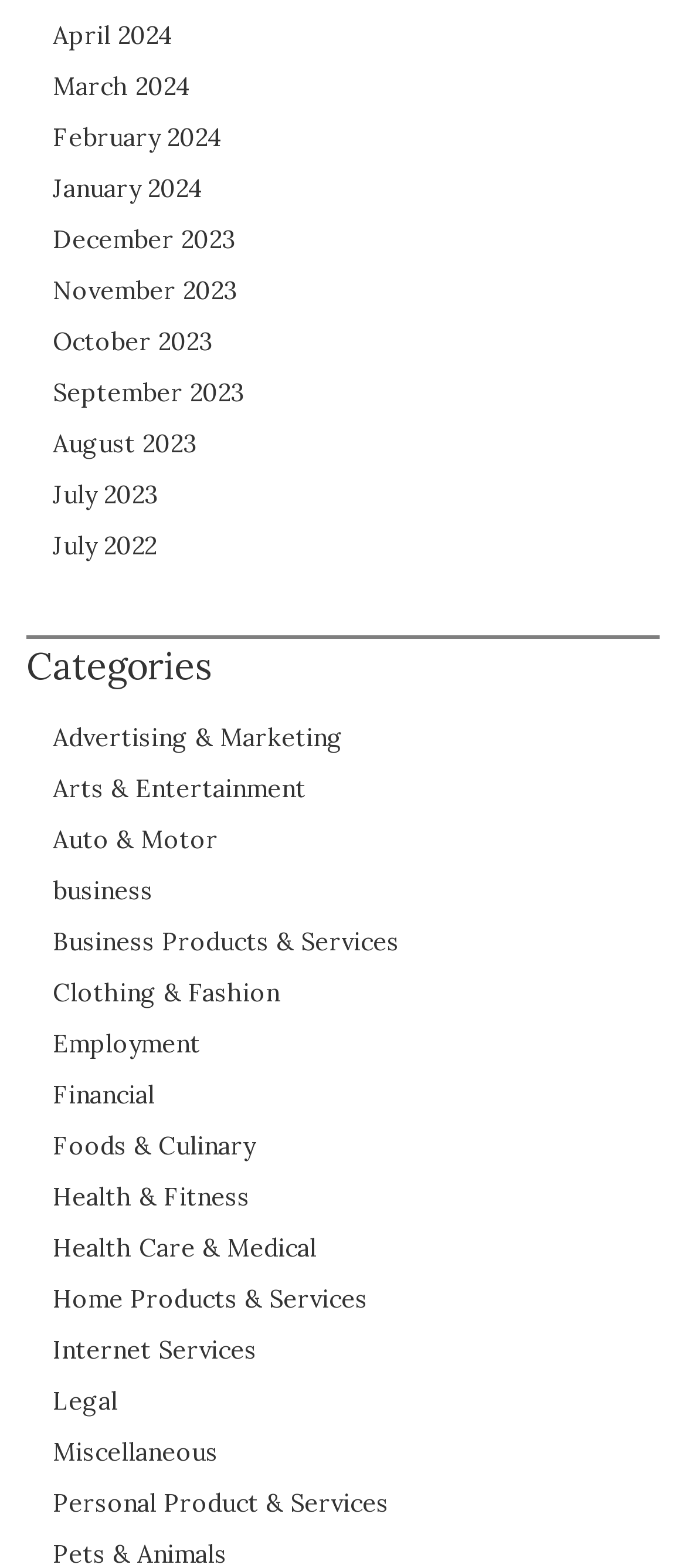What is the first category listed?
Using the image, answer in one word or phrase.

Advertising & Marketing